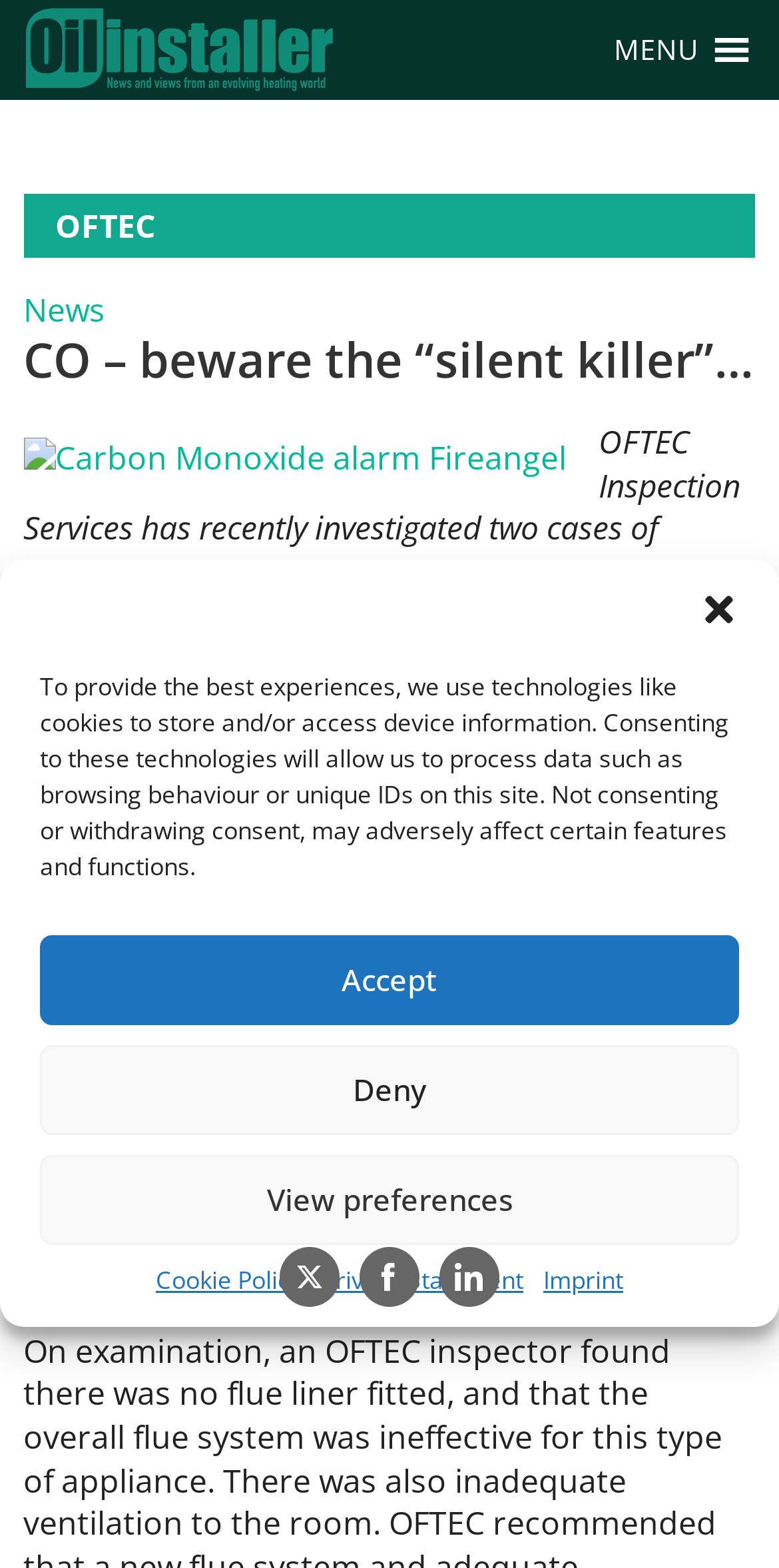Can you extract the headline from the webpage for me?

CO – beware the “silent killer”…